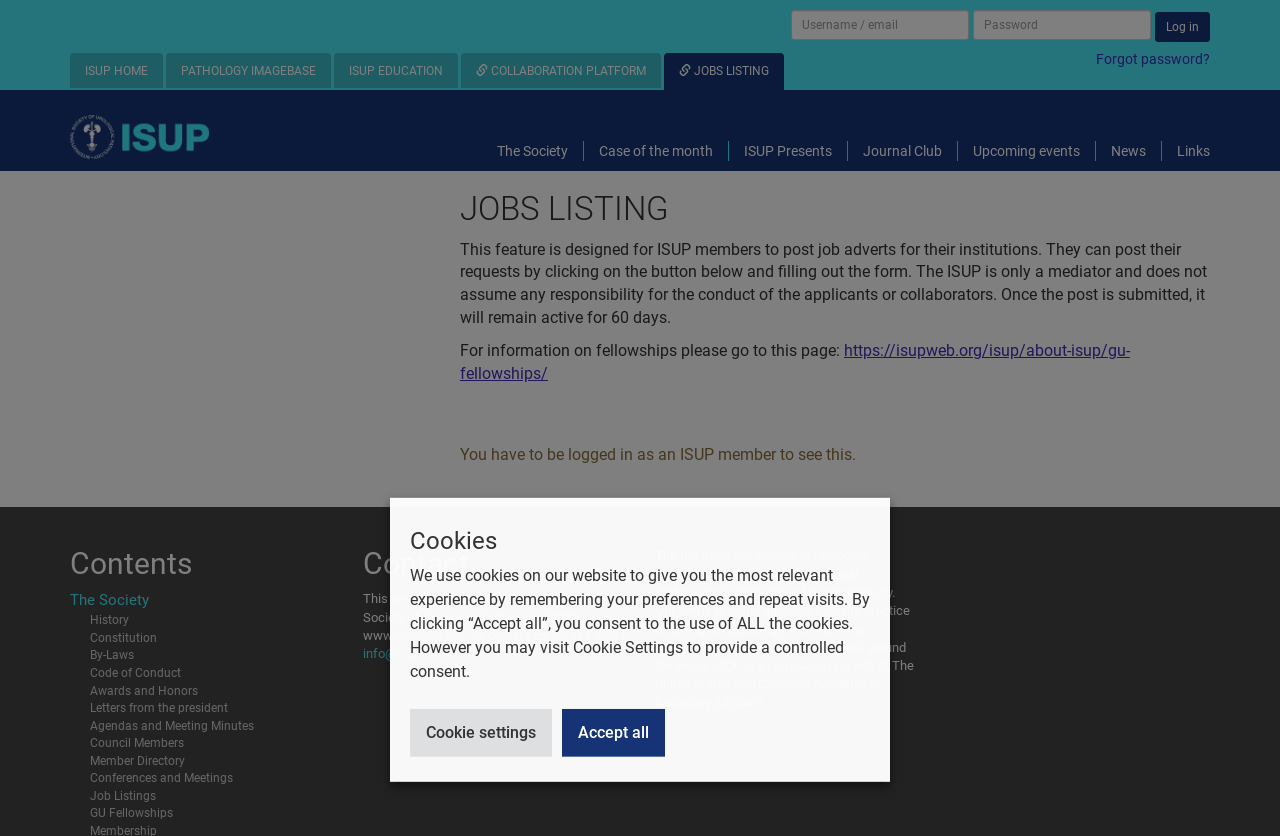Find the bounding box coordinates of the element's region that should be clicked in order to follow the given instruction: "go to ISUP HOME". The coordinates should consist of four float numbers between 0 and 1, i.e., [left, top, right, bottom].

[0.055, 0.064, 0.127, 0.105]